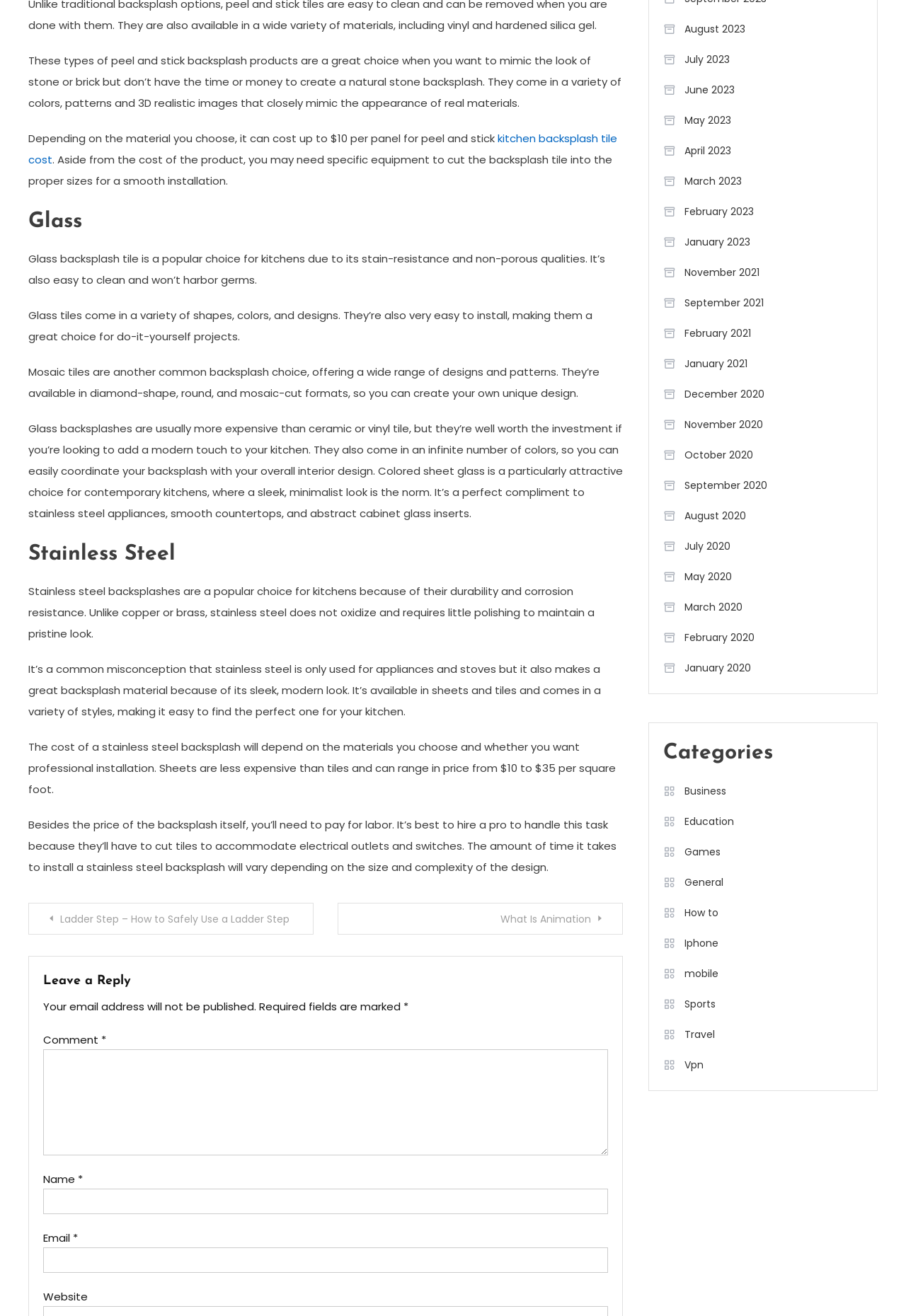Find the bounding box of the UI element described as: "General". The bounding box coordinates should be given as four float values between 0 and 1, i.e., [left, top, right, bottom].

[0.732, 0.662, 0.798, 0.679]